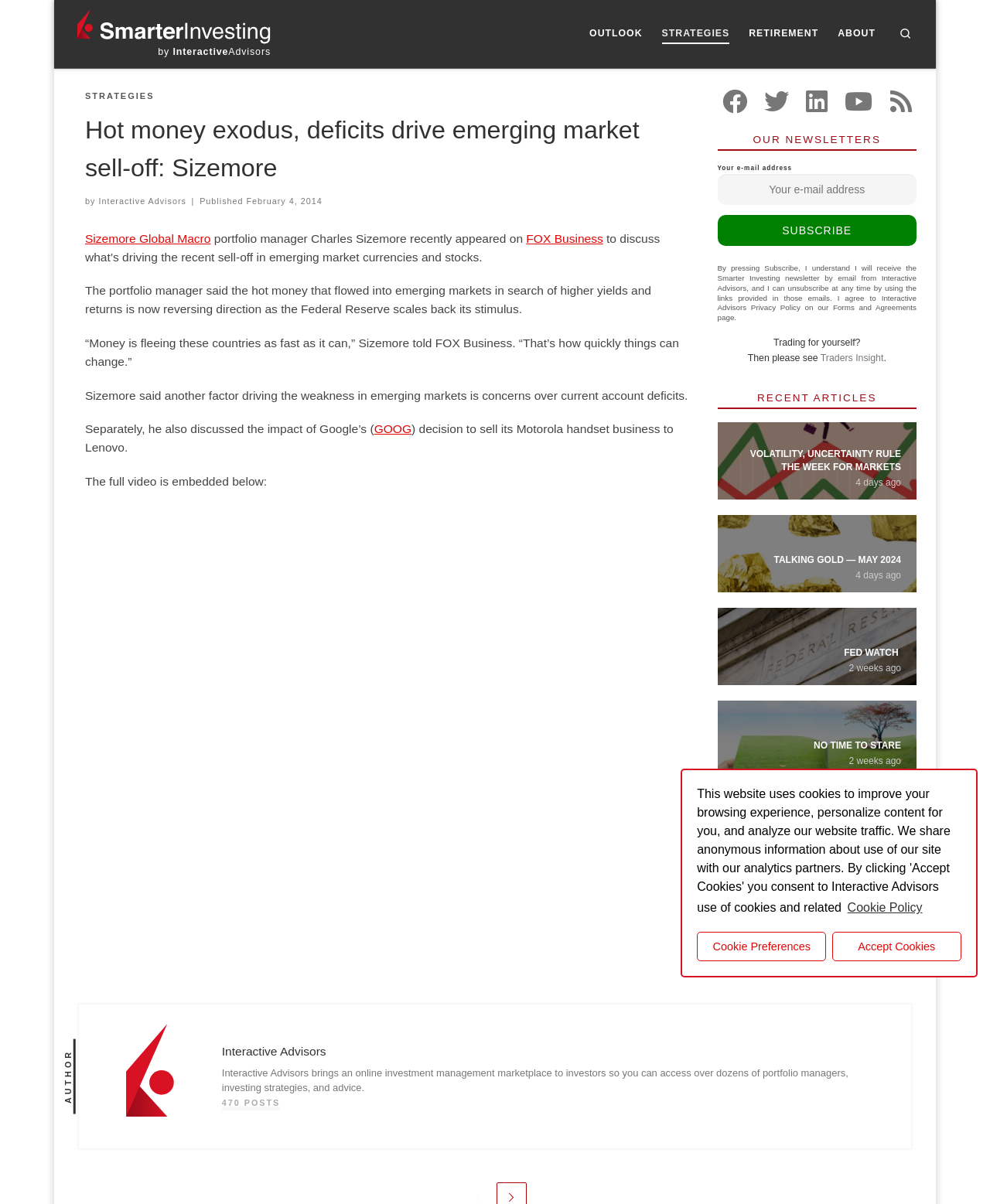What is the topic of the article that Sizemore discussed on FOX Business?
Please provide a detailed and thorough answer to the question.

The answer can be found in the article section where it says 'Sizemore Global Macro portfolio manager Charles Sizemore recently appeared on FOX Business to discuss what’s driving the recent sell-off in emerging market currencies and stocks.'